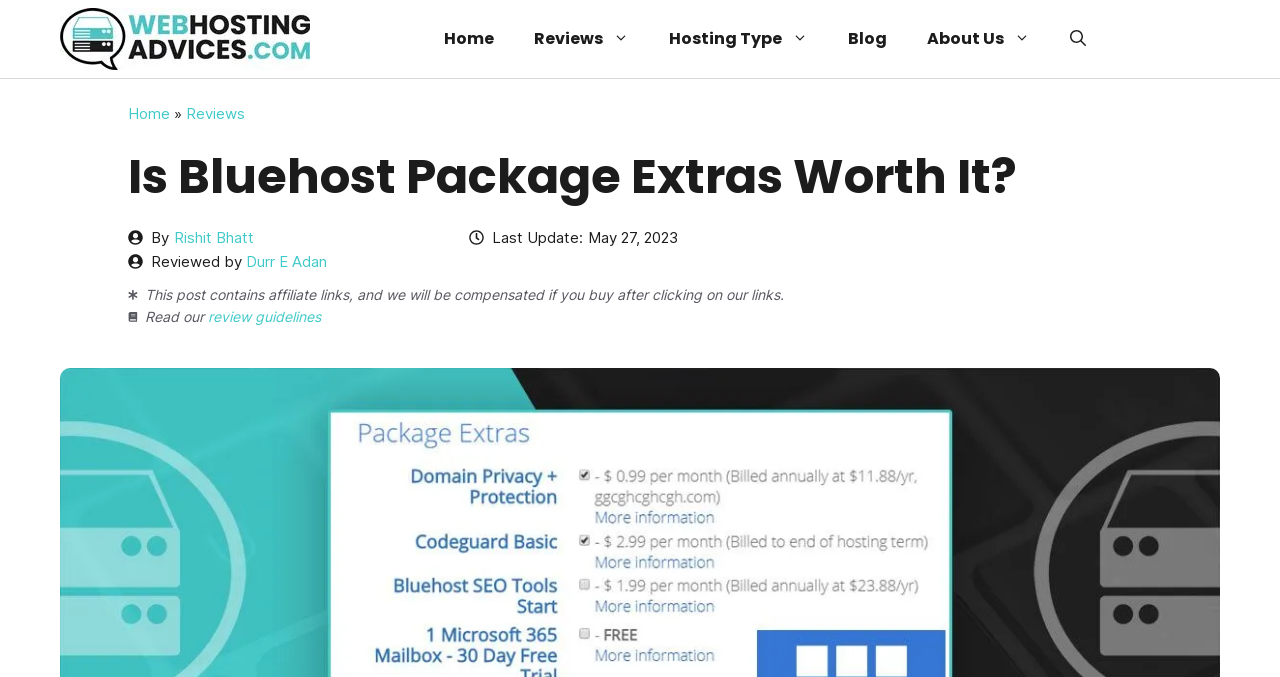By analyzing the image, answer the following question with a detailed response: What is the name of the website?

I determined the answer by looking at the banner element at the top of the webpage, which contains an image and a link with the text 'Webhostingadvices'.